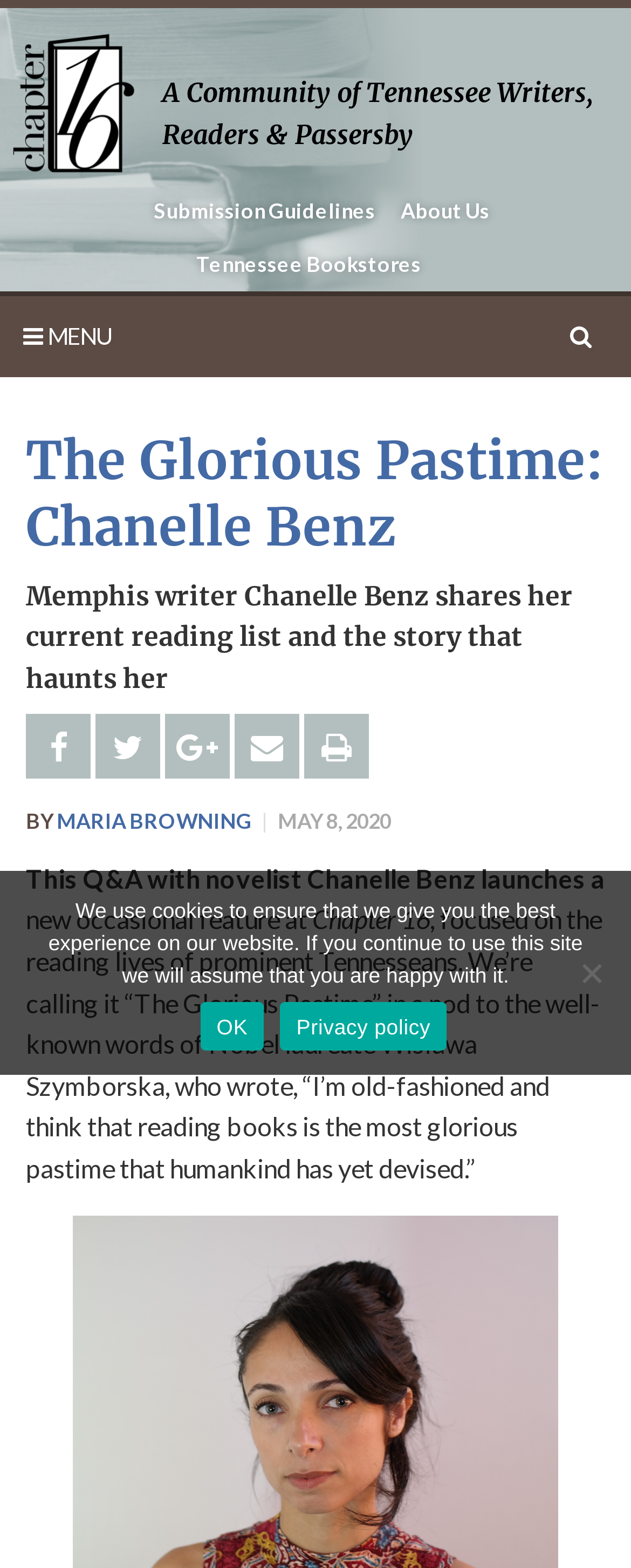Please specify the bounding box coordinates of the clickable region necessary for completing the following instruction: "View the article by MARIA BROWNING". The coordinates must consist of four float numbers between 0 and 1, i.e., [left, top, right, bottom].

[0.09, 0.515, 0.4, 0.531]